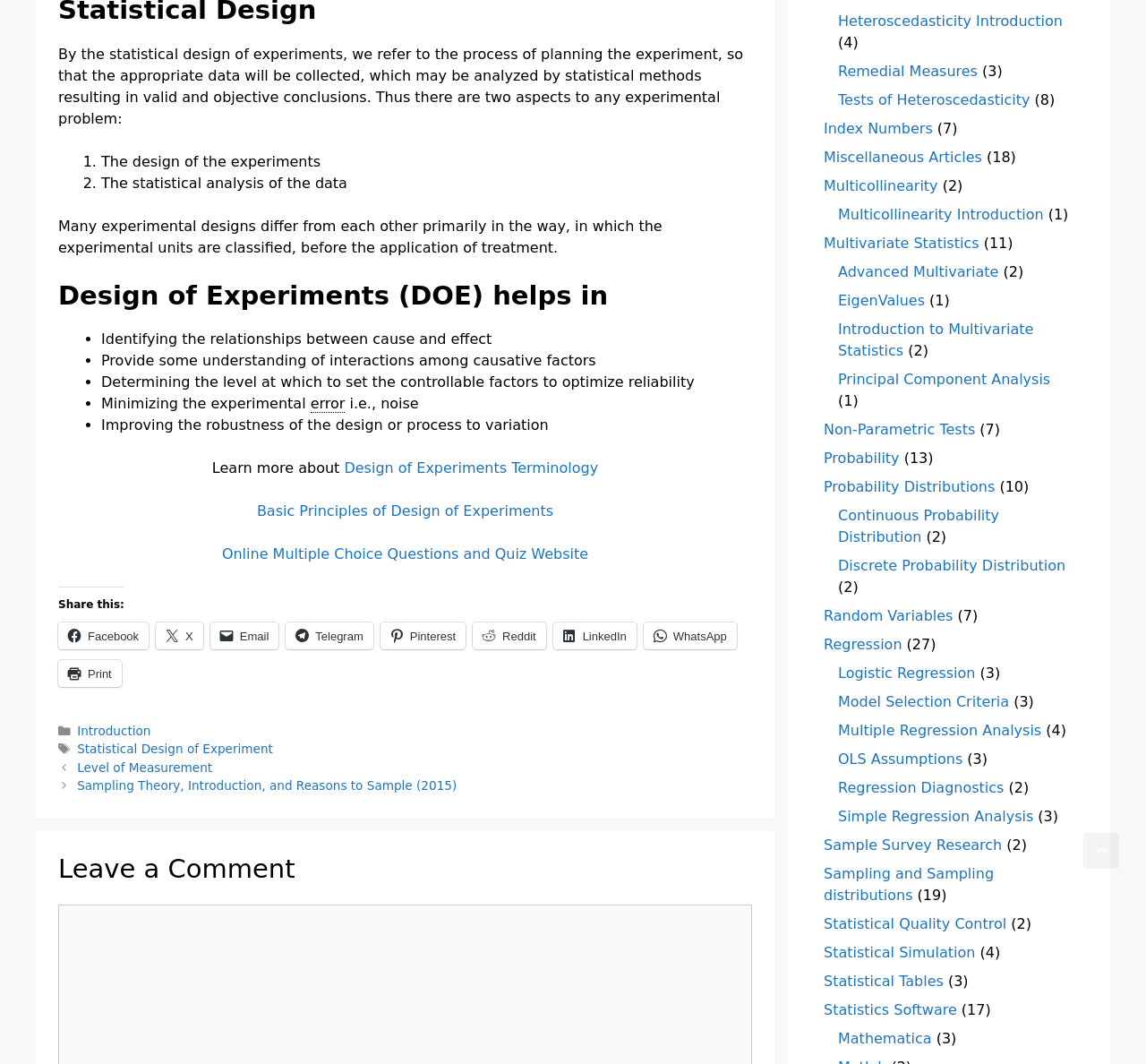Please provide a comprehensive response to the question based on the details in the image: What are the two aspects of any experimental problem?

The webpage states that there are two aspects to any experimental problem: the design of the experiments and the statistical analysis of the data.